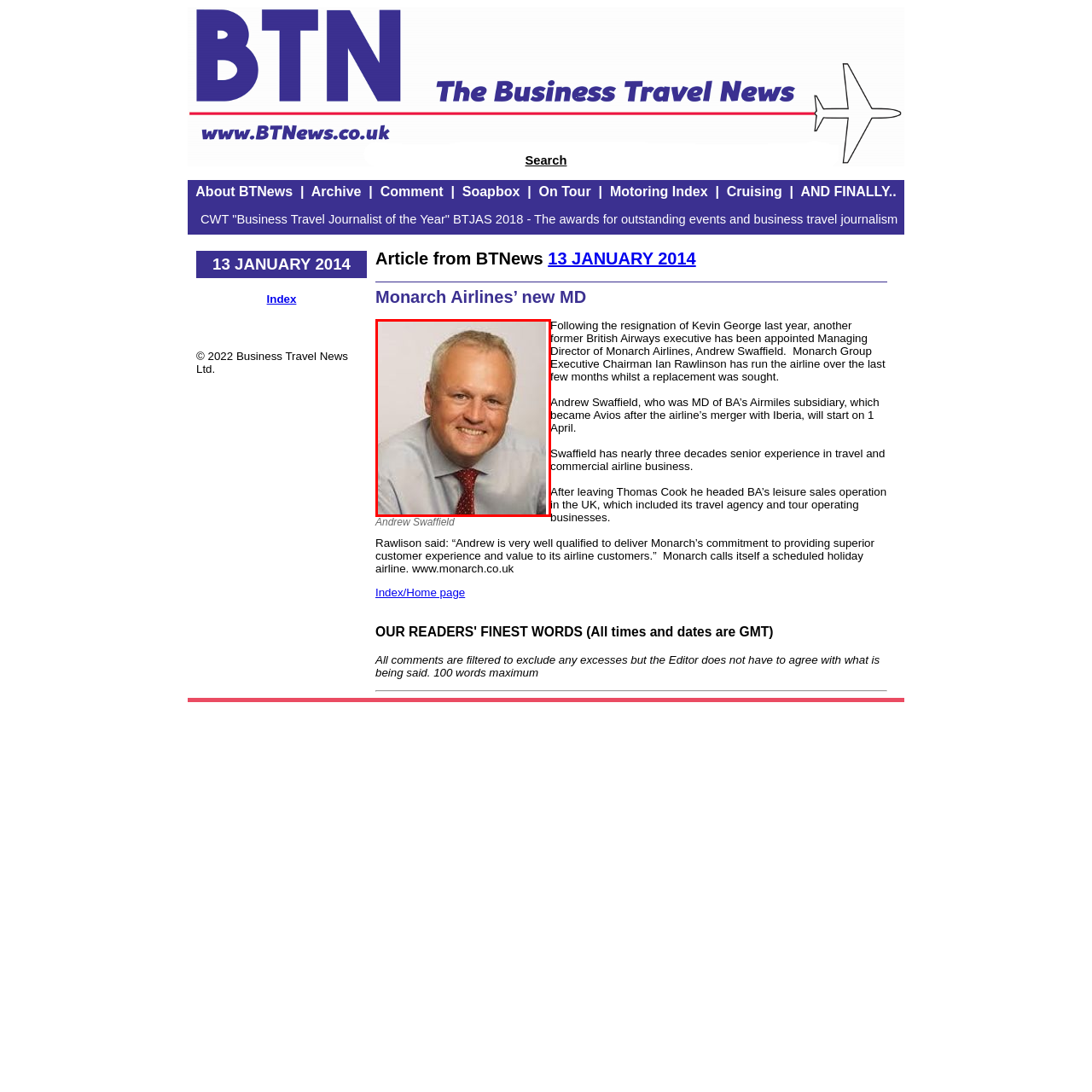View the image inside the red box and answer the question briefly with a word or phrase:
What is the reason for Andrew Swaffield's appointment as Managing Director of Monarch Airlines?

to enhance customer experience